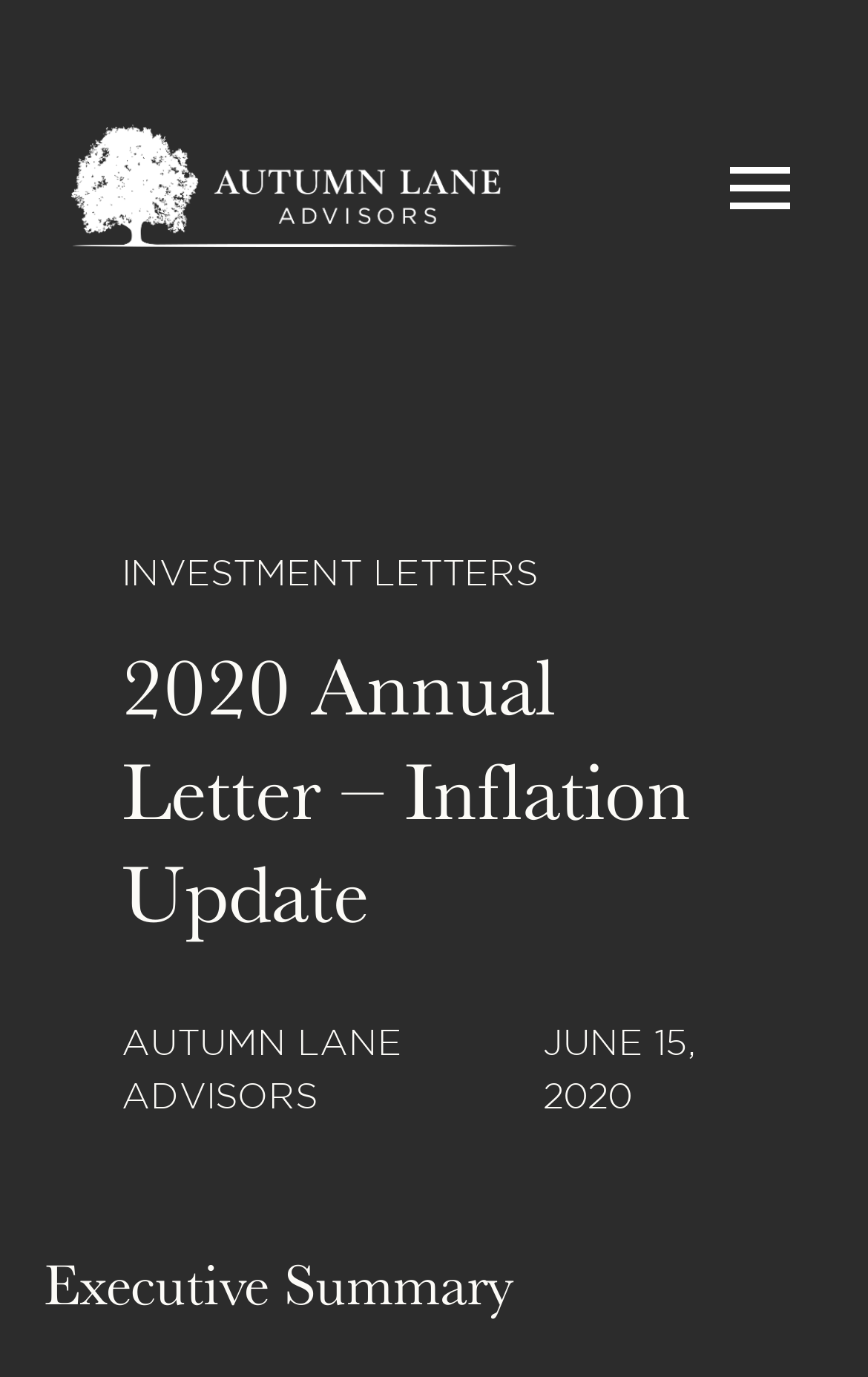What is the logo of Autumn Lane Advisors?
Please look at the screenshot and answer in one word or a short phrase.

Autumn Lane Advisors logo